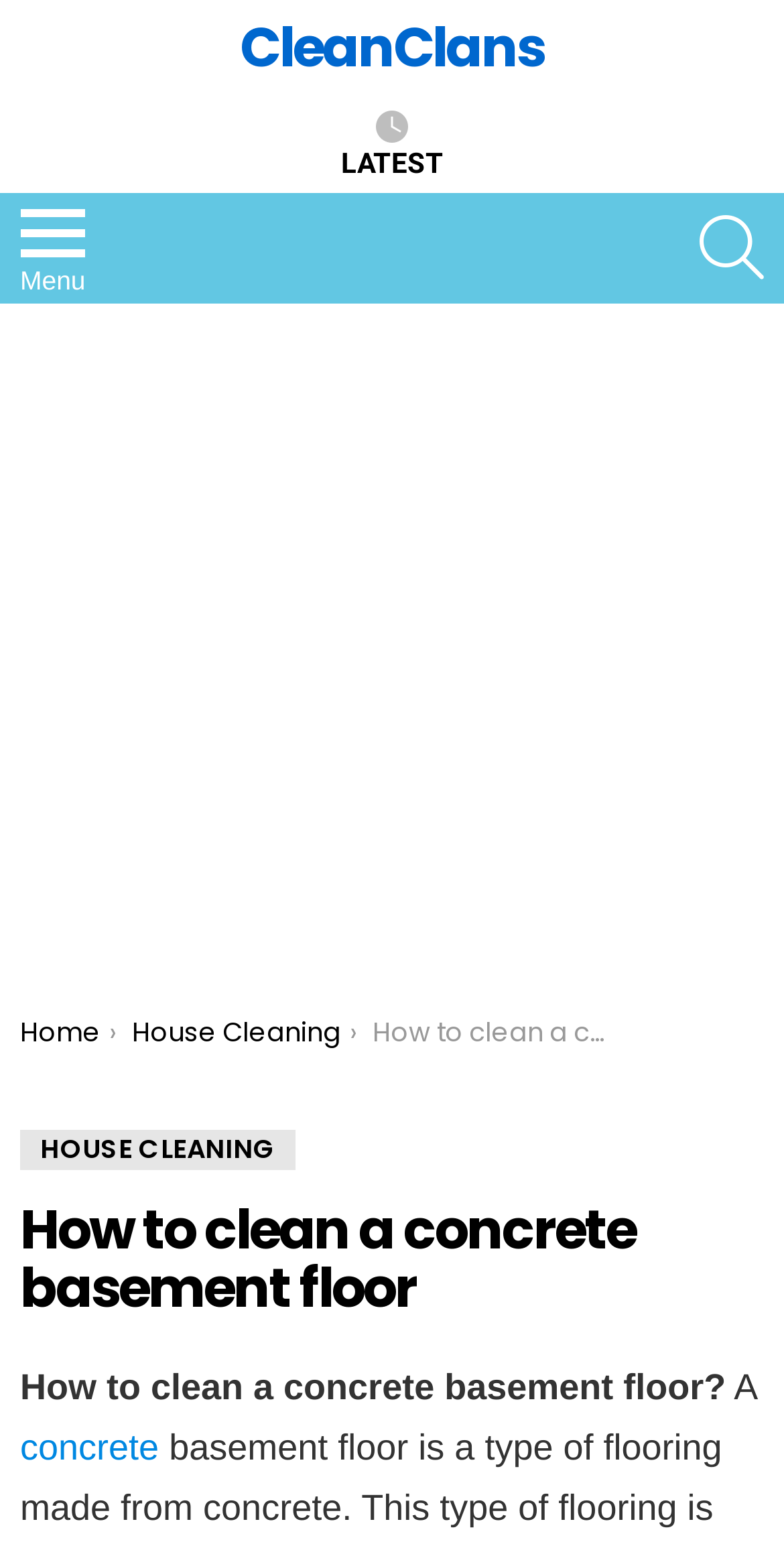Give the bounding box coordinates for this UI element: "House Cleaning". The coordinates should be four float numbers between 0 and 1, arranged as [left, top, right, bottom].

[0.168, 0.655, 0.435, 0.68]